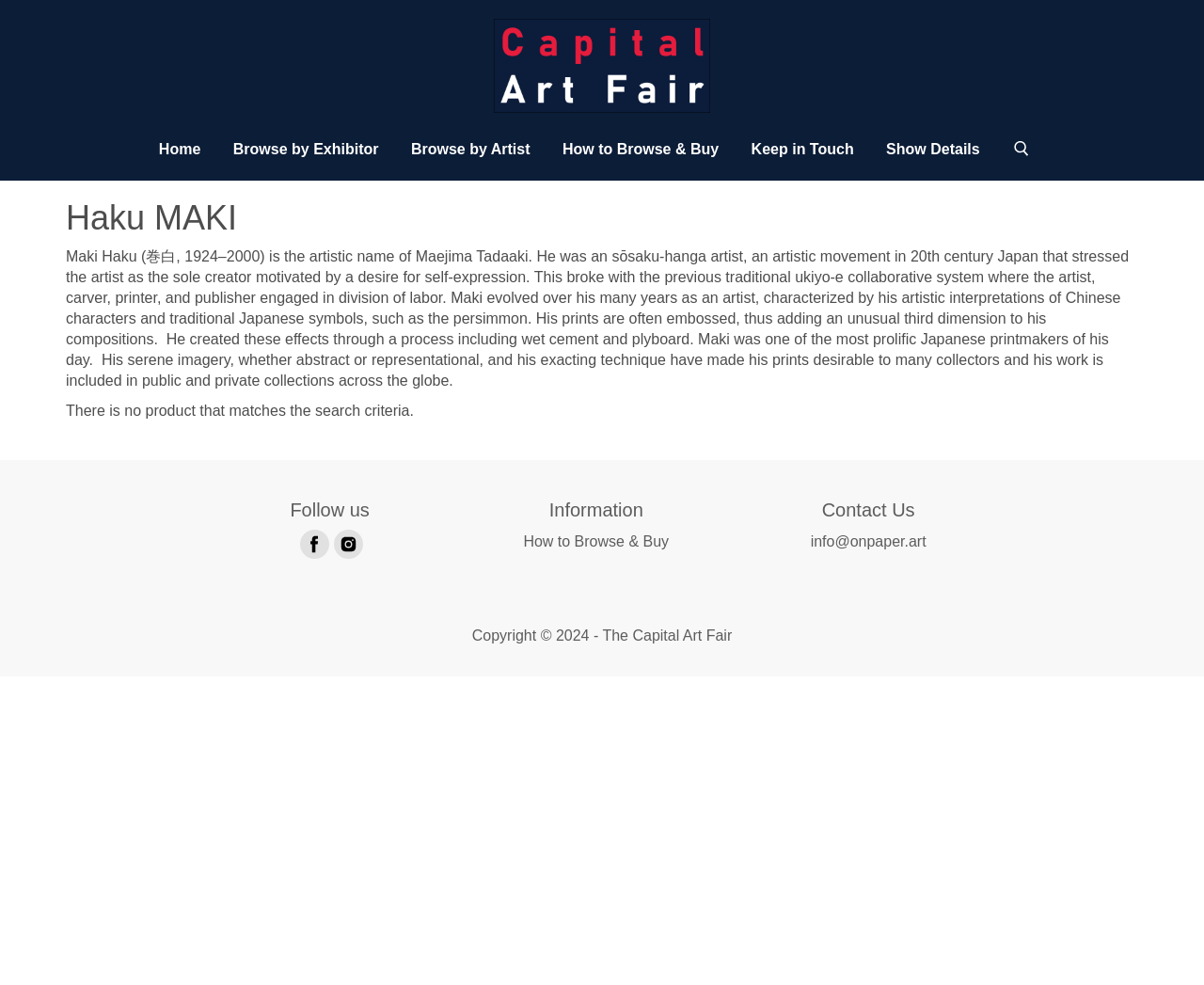What is the artistic movement associated with Haku Maki?
Utilize the image to construct a detailed and well-explained answer.

The biography of Haku Maki mentions that he was an sōsaku-hanga artist, which is an artistic movement in 20th century Japan that stressed the artist as the sole creator motivated by a desire for self-expression.